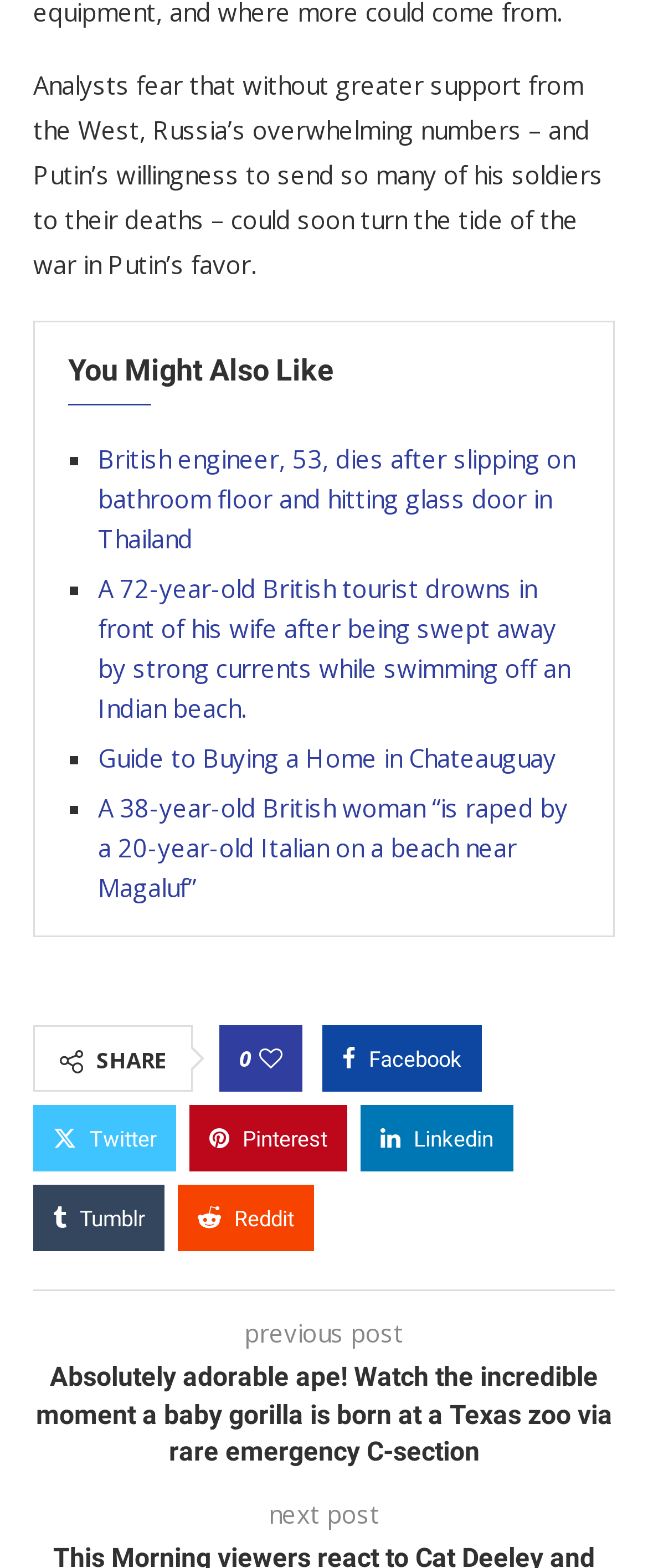What type of content is listed under 'You Might Also Like'?
Look at the image and construct a detailed response to the question.

The section 'You Might Also Like' appears to be listing other news articles, as evidenced by the links to articles with titles such as 'British engineer, 53, dies after slipping on bathroom floor and hitting glass door in Thailand' and 'A 72-year-old British tourist drowns in front of his wife after being swept away by strong currents while swimming off an Indian beach.'